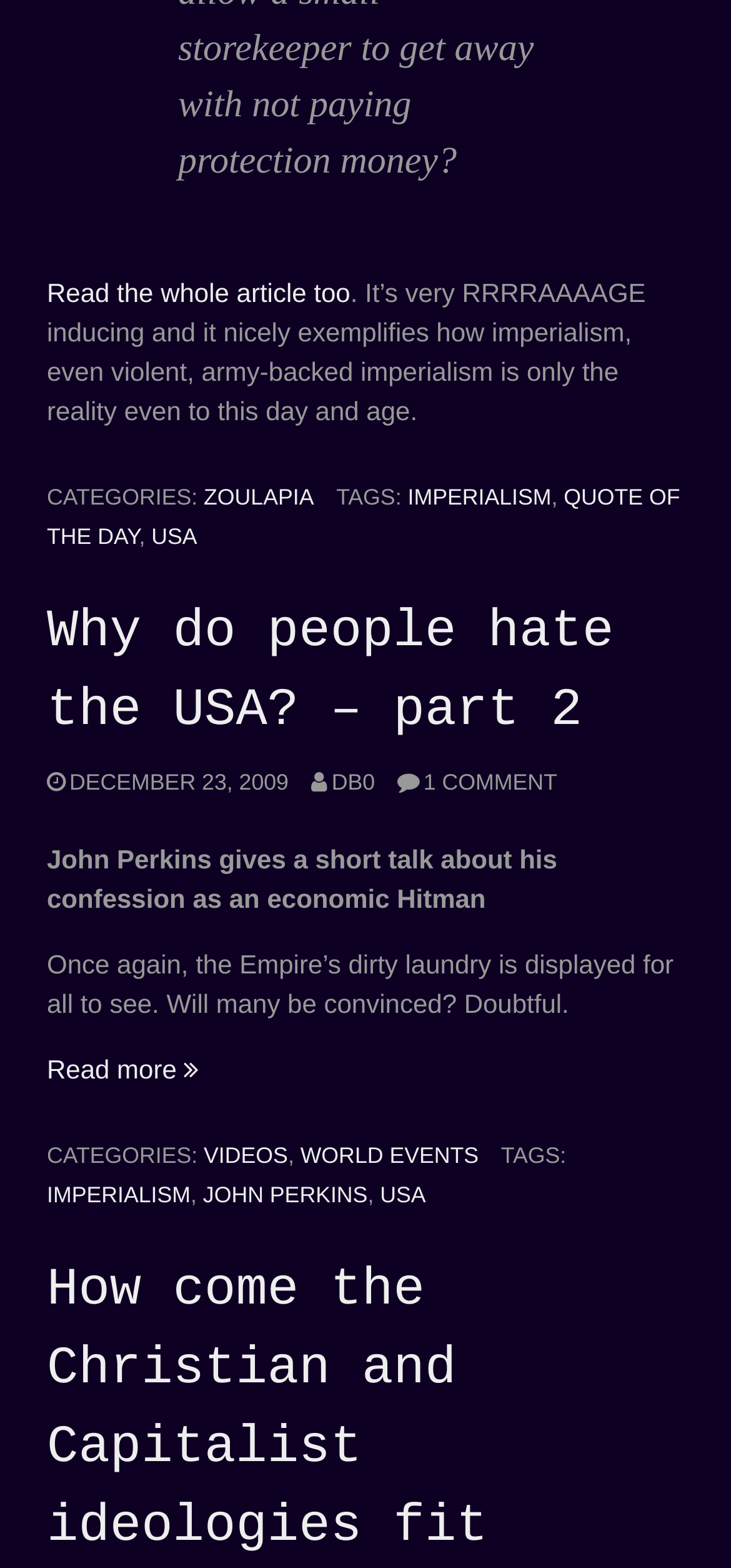What is the category of the article? Refer to the image and provide a one-word or short phrase answer.

ZOULAPIA